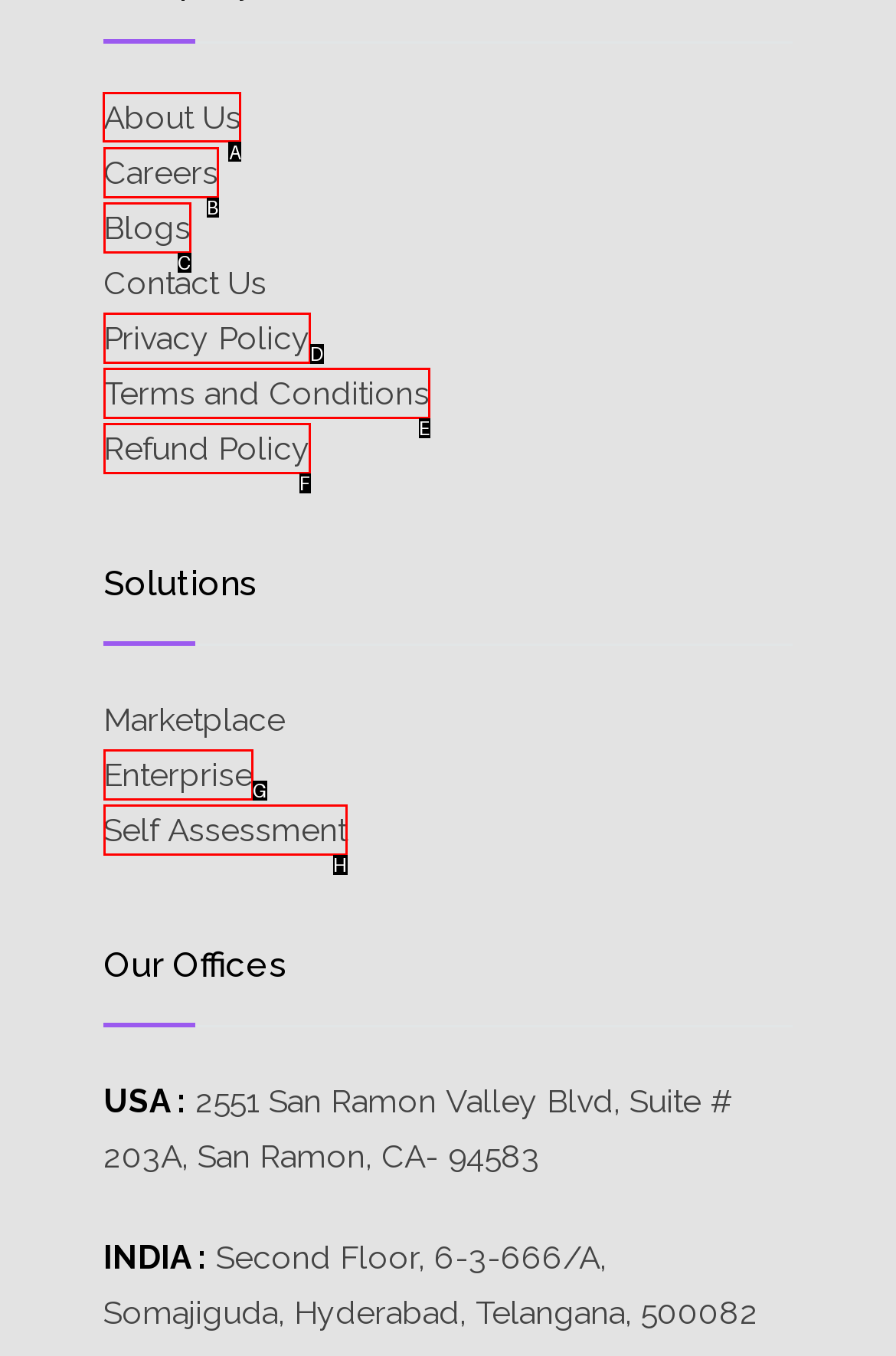Determine which HTML element to click to execute the following task: go to About Us page Answer with the letter of the selected option.

A